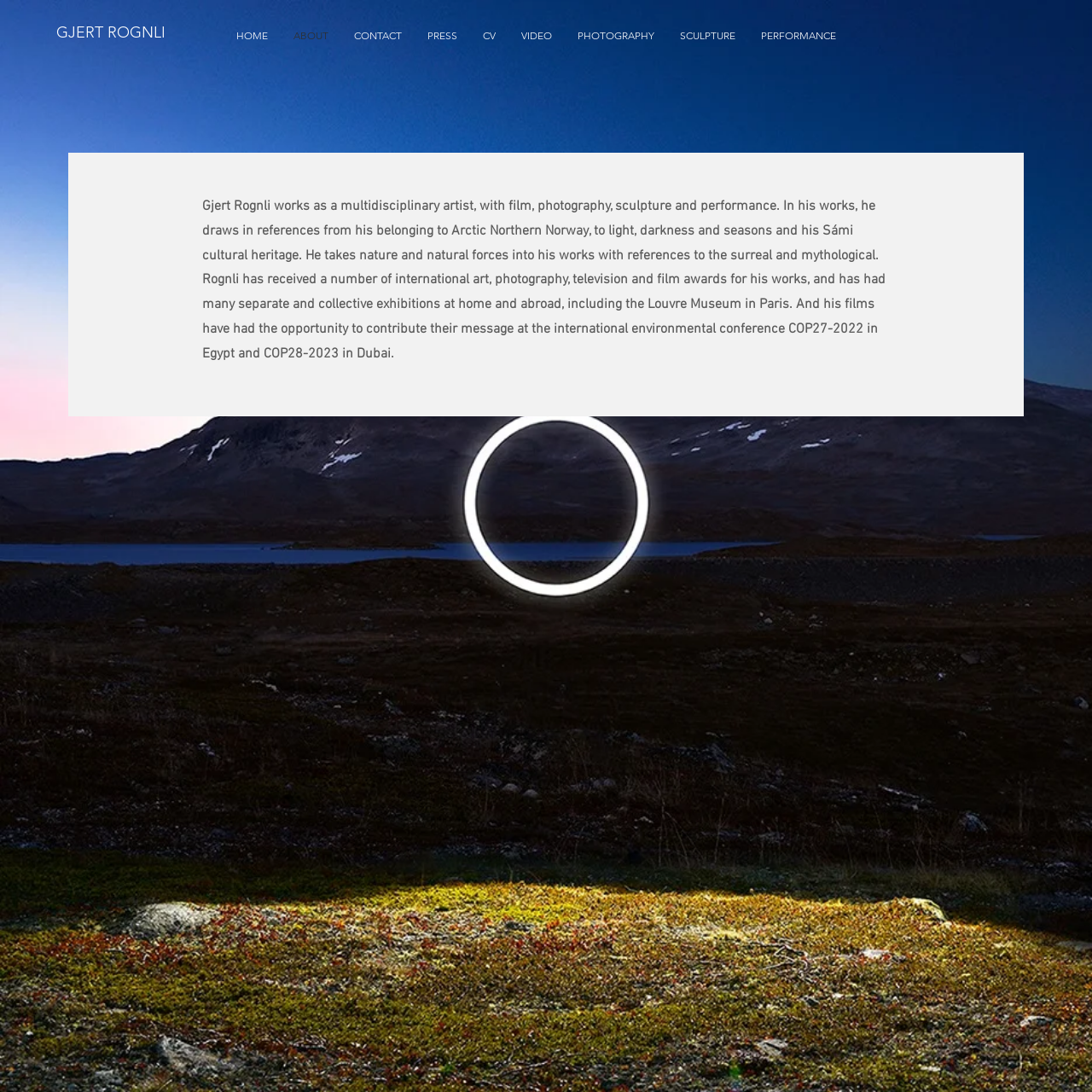Where were Gjert Rognli's films showcased?
Please provide a comprehensive and detailed answer to the question.

According to the text, Gjert Rognli's films had the opportunity to contribute their message at the international environmental conference COP27-2022 in Egypt and COP28-2023 in Dubai.